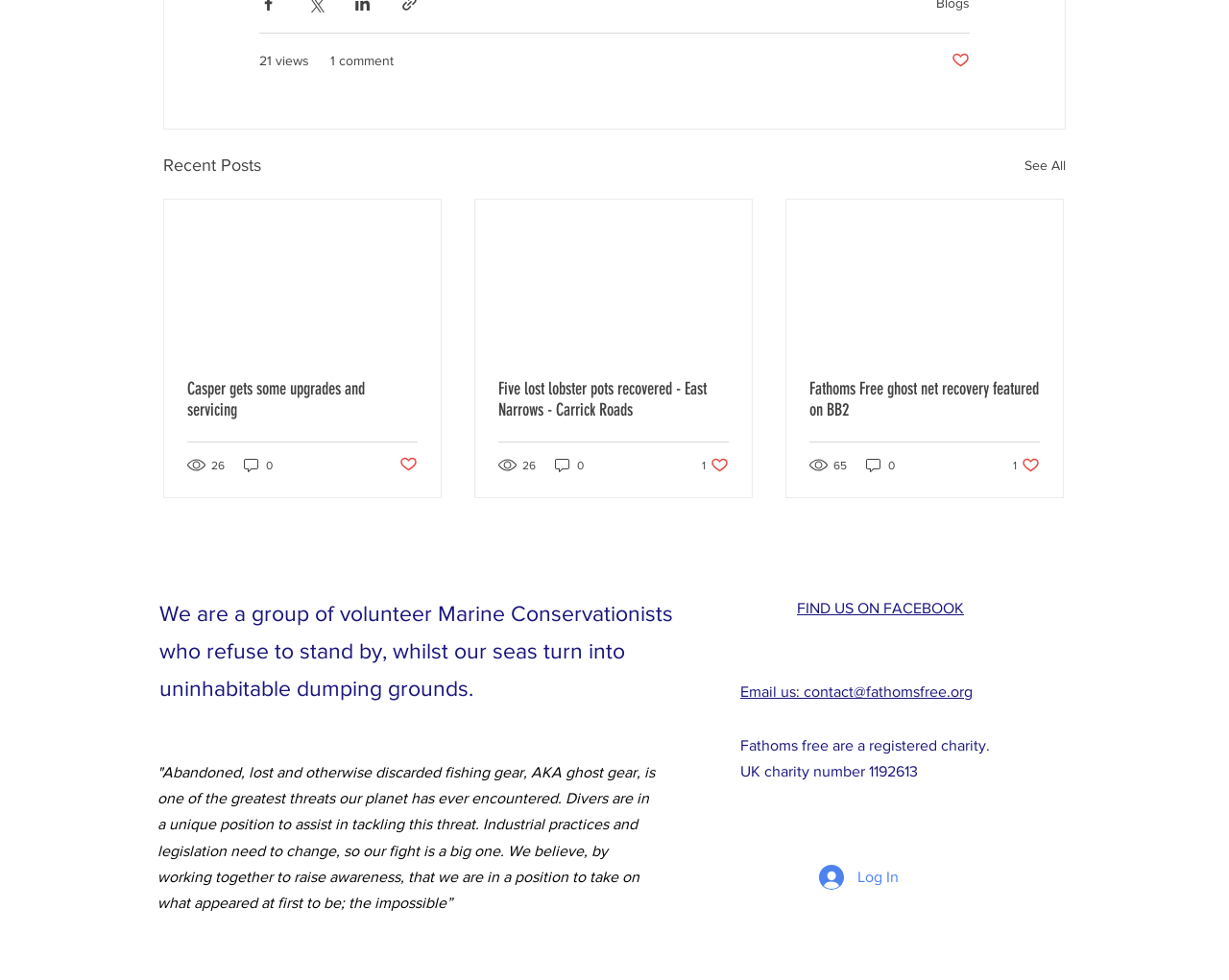Provide the bounding box coordinates of the section that needs to be clicked to accomplish the following instruction: "View recent posts."

[0.133, 0.154, 0.212, 0.183]